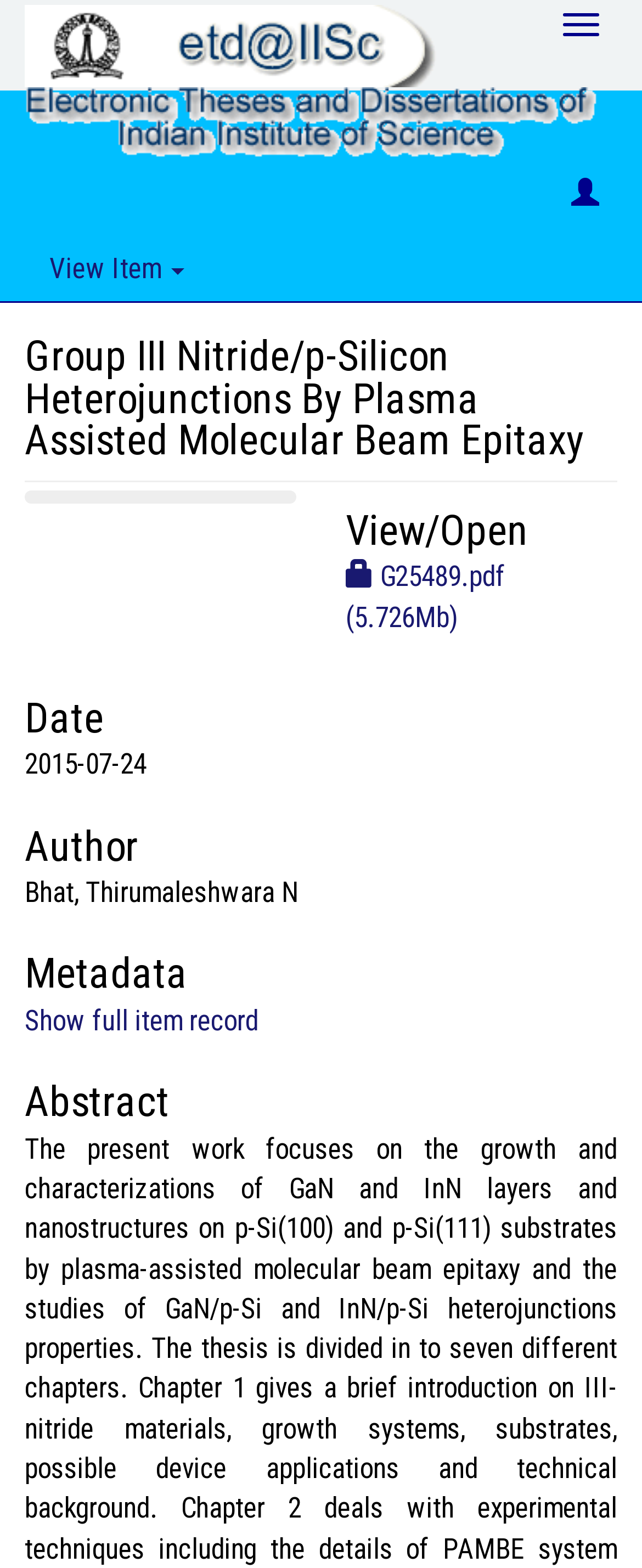Bounding box coordinates should be in the format (top-left x, top-left y, bottom-right x, bottom-right y) and all values should be floating point numbers between 0 and 1. Determine the bounding box coordinate for the UI element described as: parent_node: Email name="form_fields[email]"

None